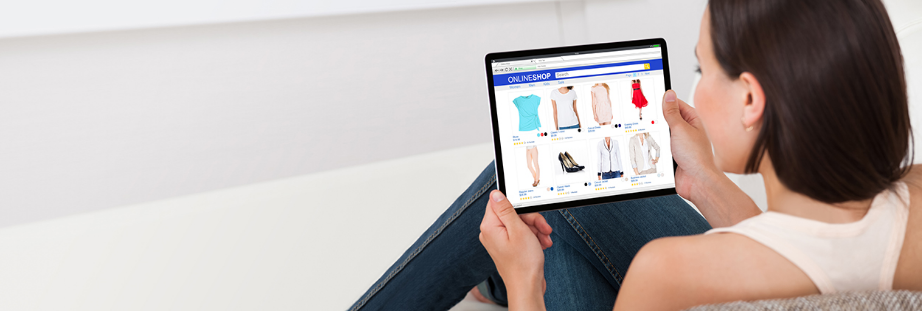What is the purpose of the product descriptions and visuals?
Provide a detailed and well-explained answer to the question.

The vibrant colors of the products, along with clear pricing and selection details, invite viewers to explore further, emphasizing the importance of attractive product descriptions and visuals in capturing the interest of potential customers and reinforcing the idea that effective online selling relies heavily on well-presented images and text.